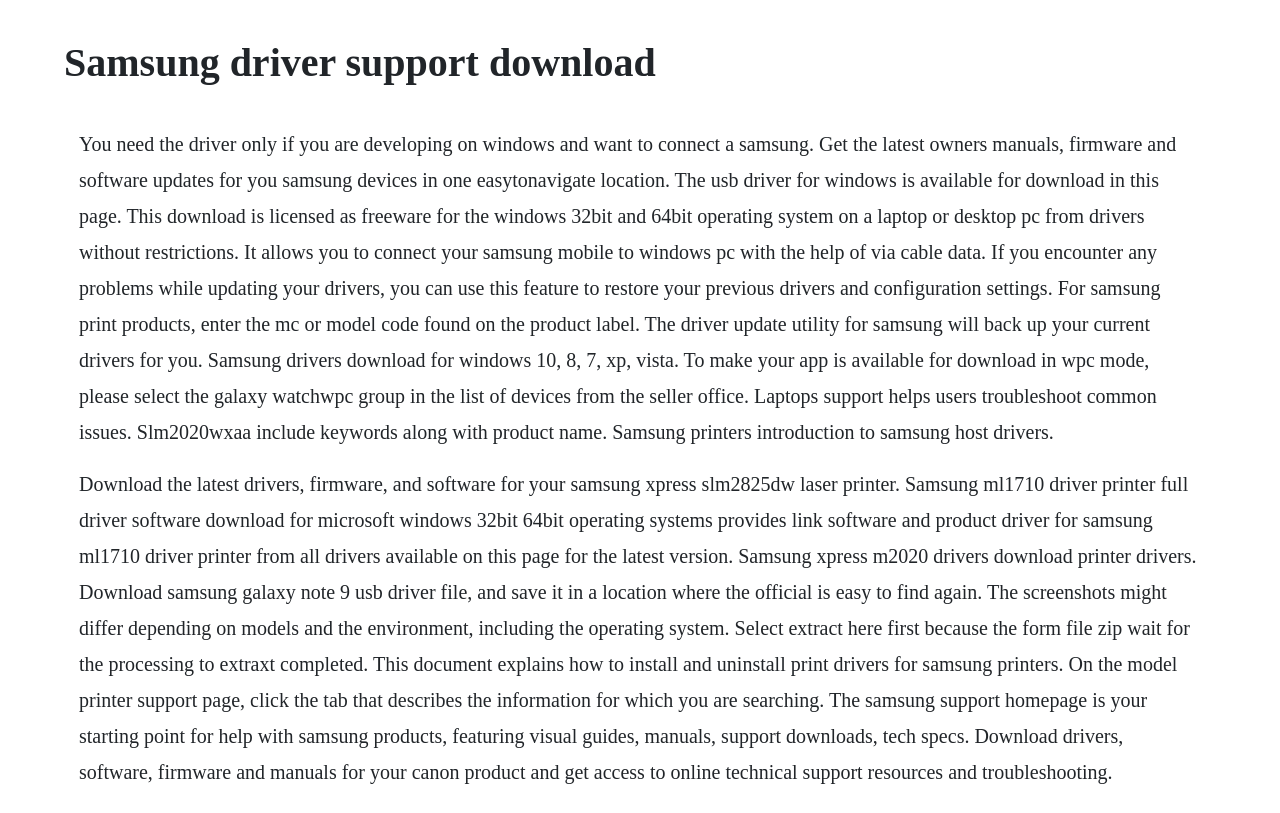Determine which piece of text is the heading of the webpage and provide it.

Samsung driver support download